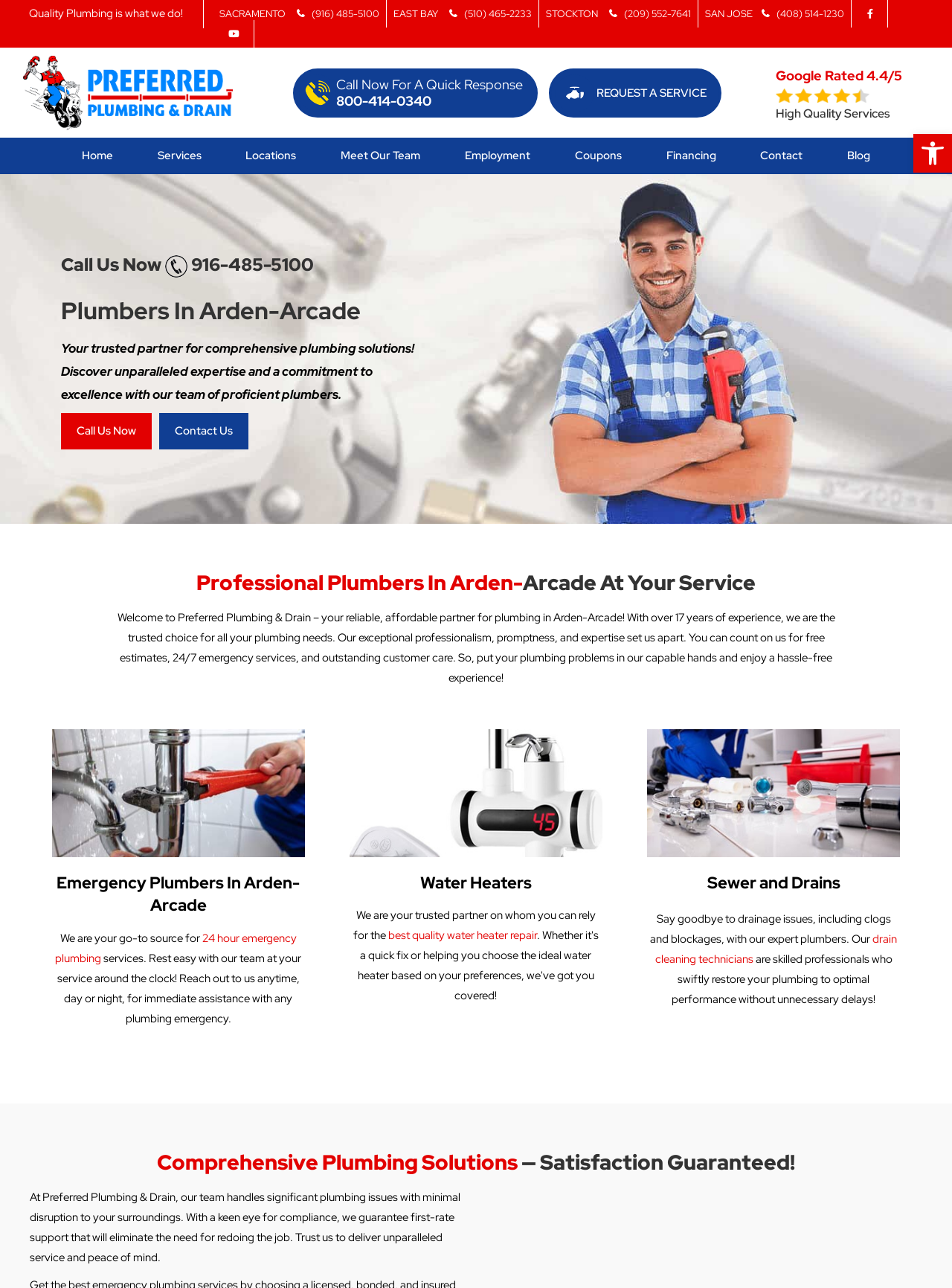Refer to the image and provide an in-depth answer to the question:
What is the area of expertise of the plumbers in Arden-Arcade?

I found the area of expertise by looking at the heading 'Comprehensive Plumbing Solutions — Satisfaction Guaranteed!' and the text 'Our team handles significant plumbing issues with minimal disruption to your surroundings'.